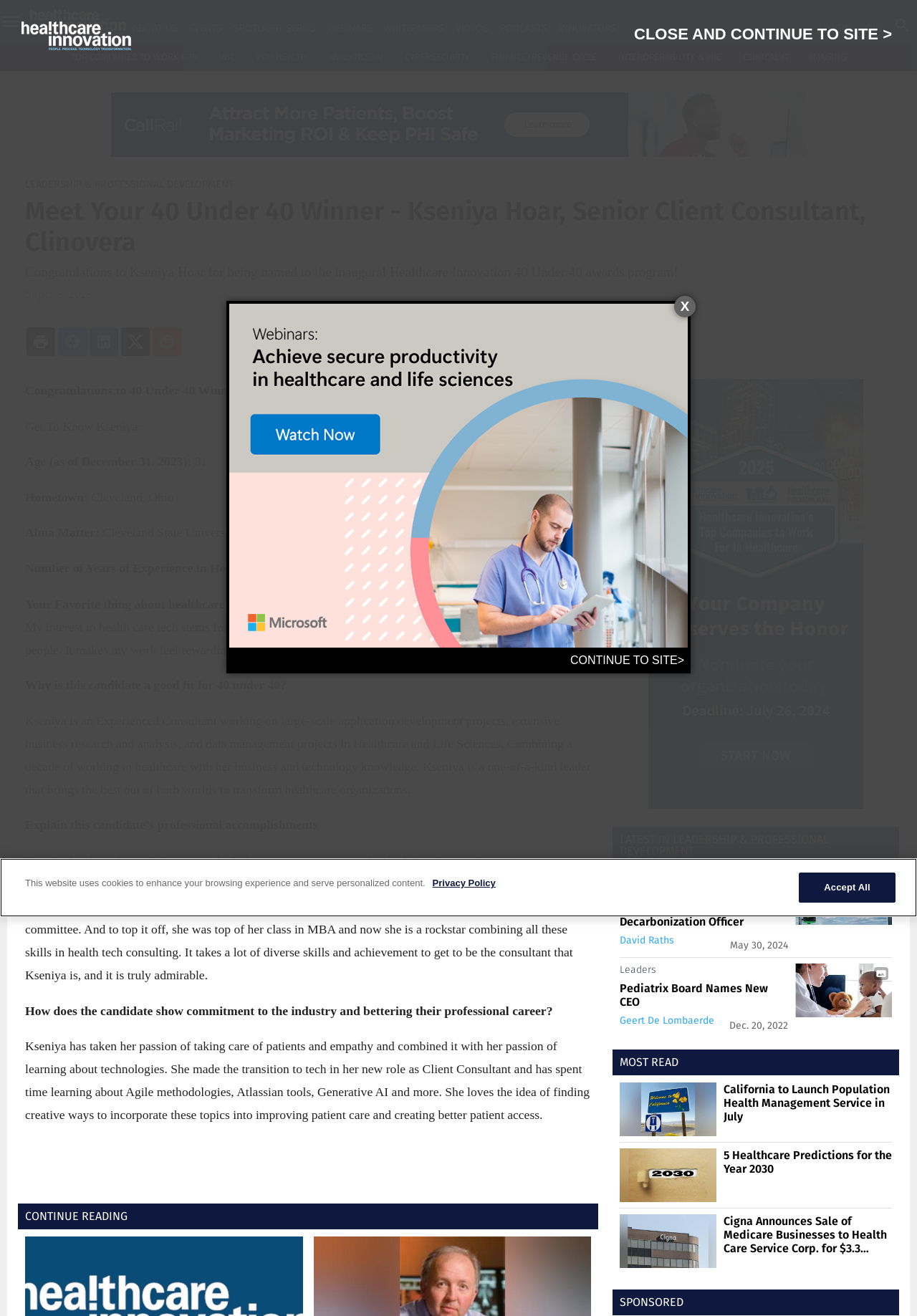Locate the bounding box coordinates of the area where you should click to accomplish the instruction: "View the 'TOP COMPANIES TO WORK FOR' topic".

[0.077, 0.039, 0.216, 0.047]